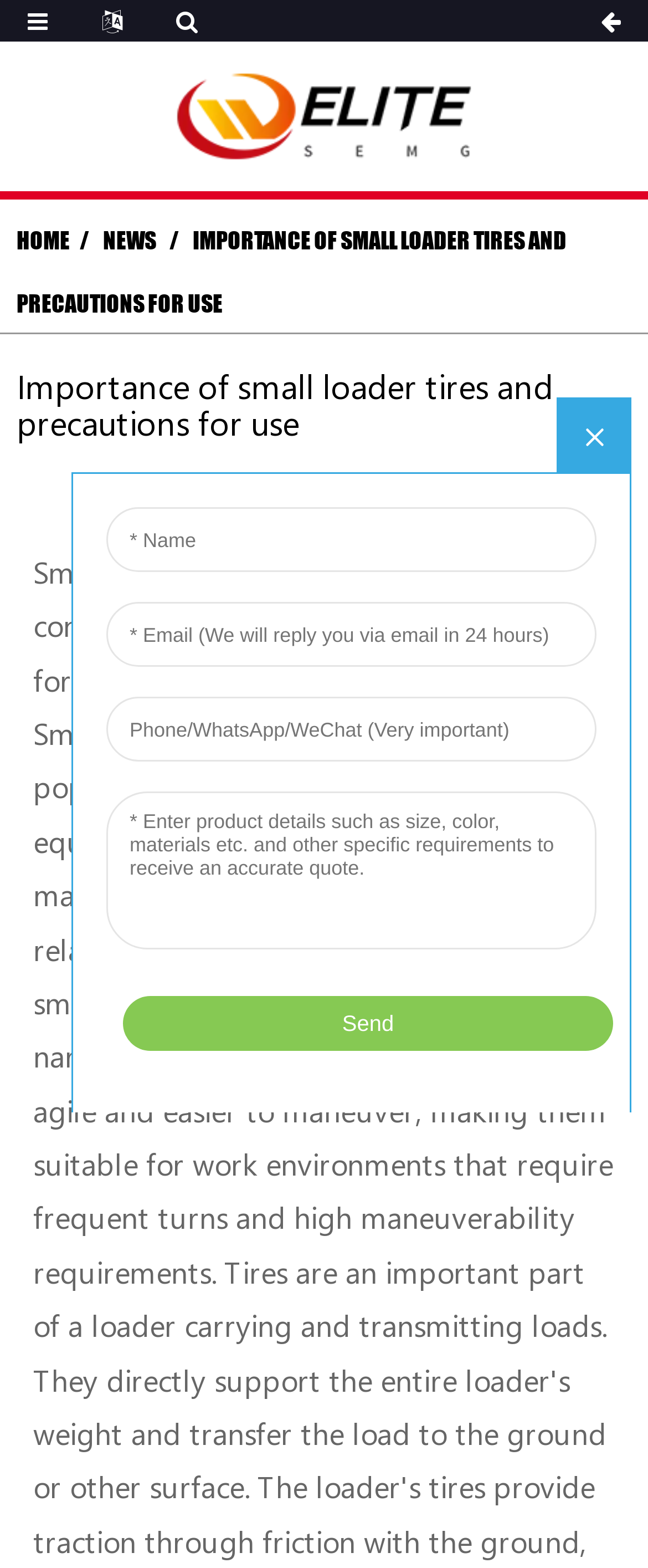What is the topic of the article on this webpage?
Using the screenshot, give a one-word or short phrase answer.

small loader tires